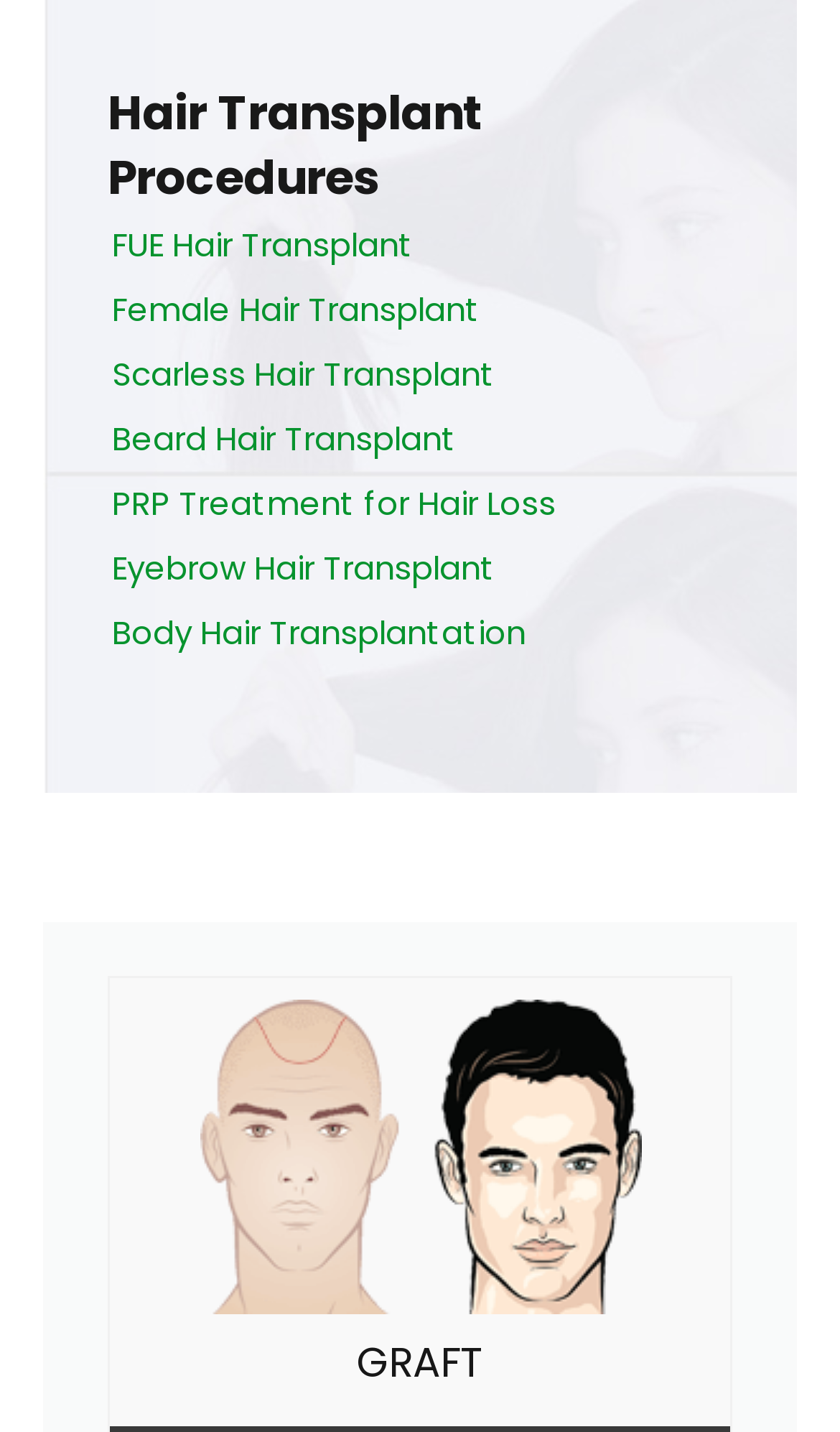Show the bounding box coordinates of the region that should be clicked to follow the instruction: "Click on FUE Hair Transplant."

[0.133, 0.156, 0.492, 0.187]